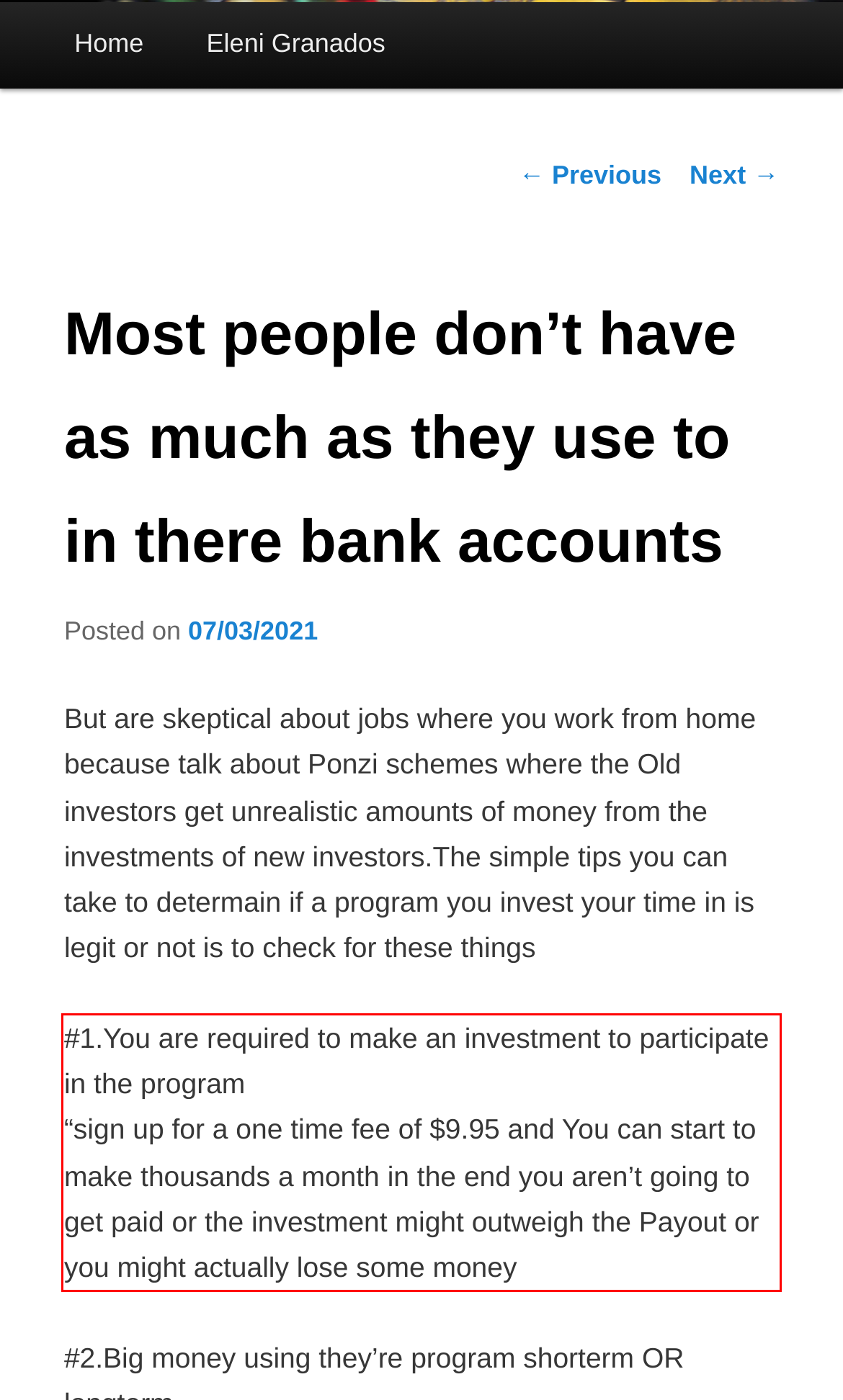Examine the webpage screenshot, find the red bounding box, and extract the text content within this marked area.

#1.You are required to make an investment to participate in the program “sign up for a one time fee of $9.95 and You can start to make thousands a month in the end you aren’t going to get paid or the investment might outweigh the Payout or you might actually lose some money